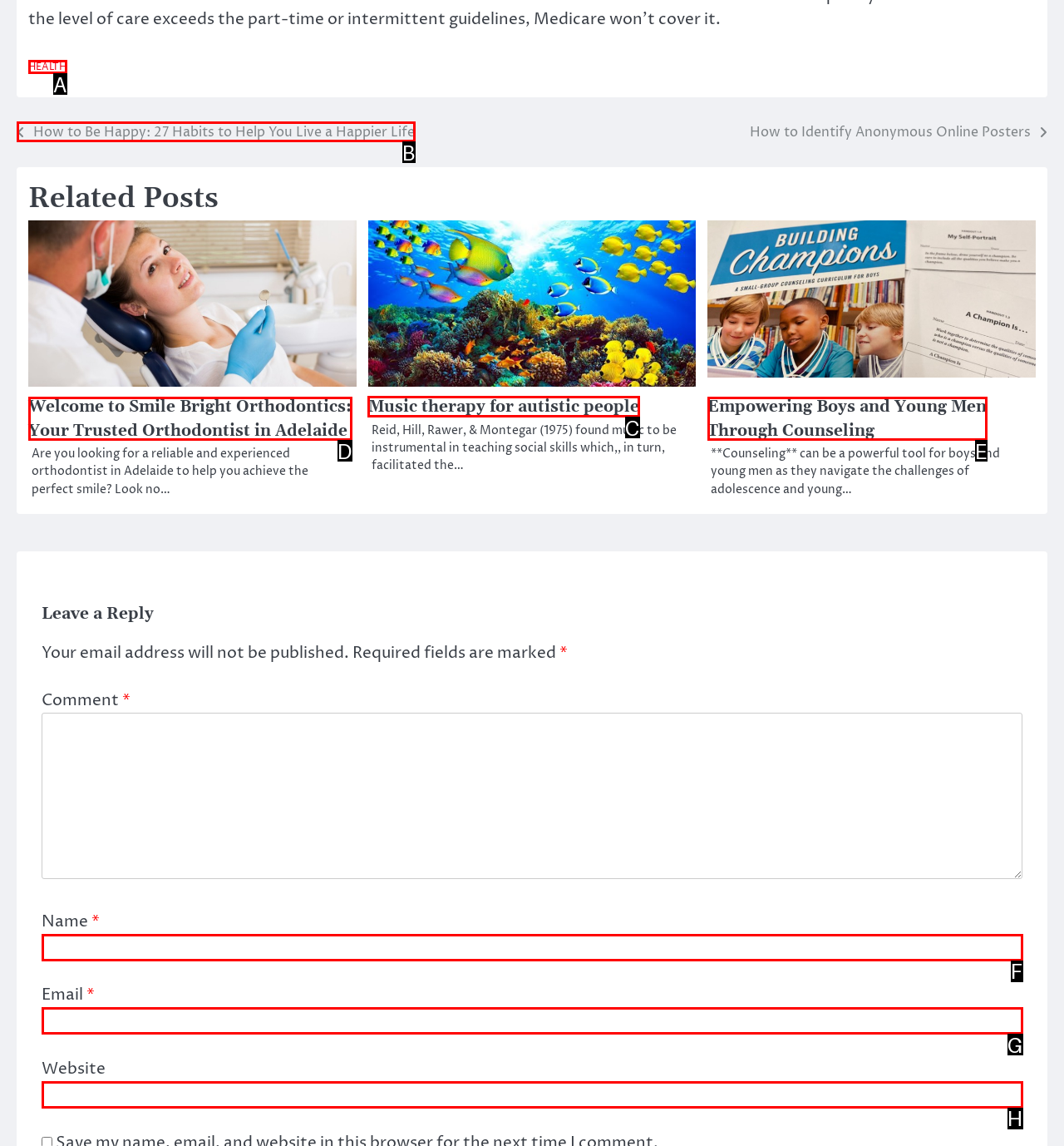Provide the letter of the HTML element that you need to click on to perform the task: Click on the 'Music therapy for autistic people' link.
Answer with the letter corresponding to the correct option.

C